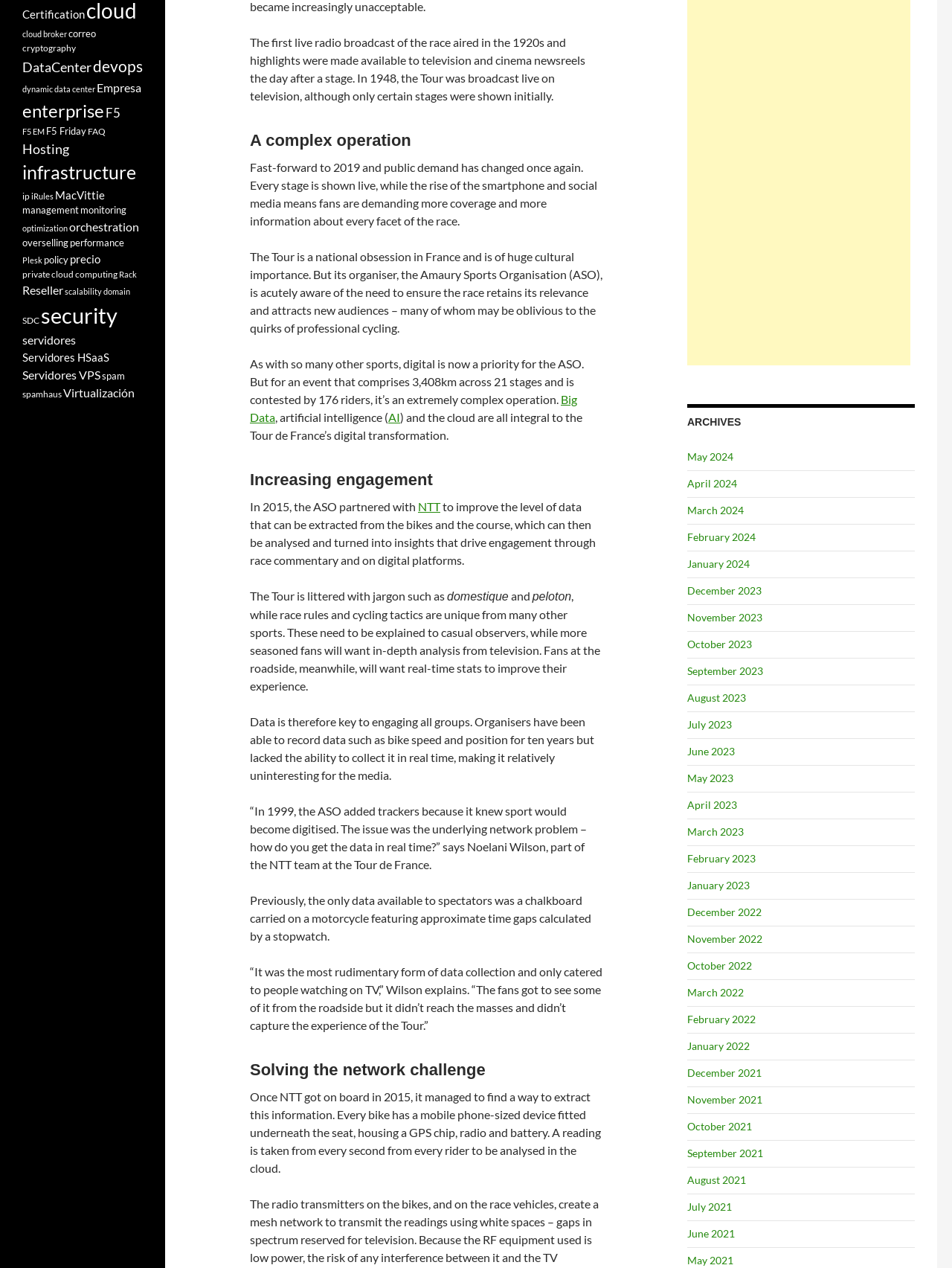Find the bounding box coordinates for the element described here: "February 2023".

[0.722, 0.672, 0.794, 0.682]